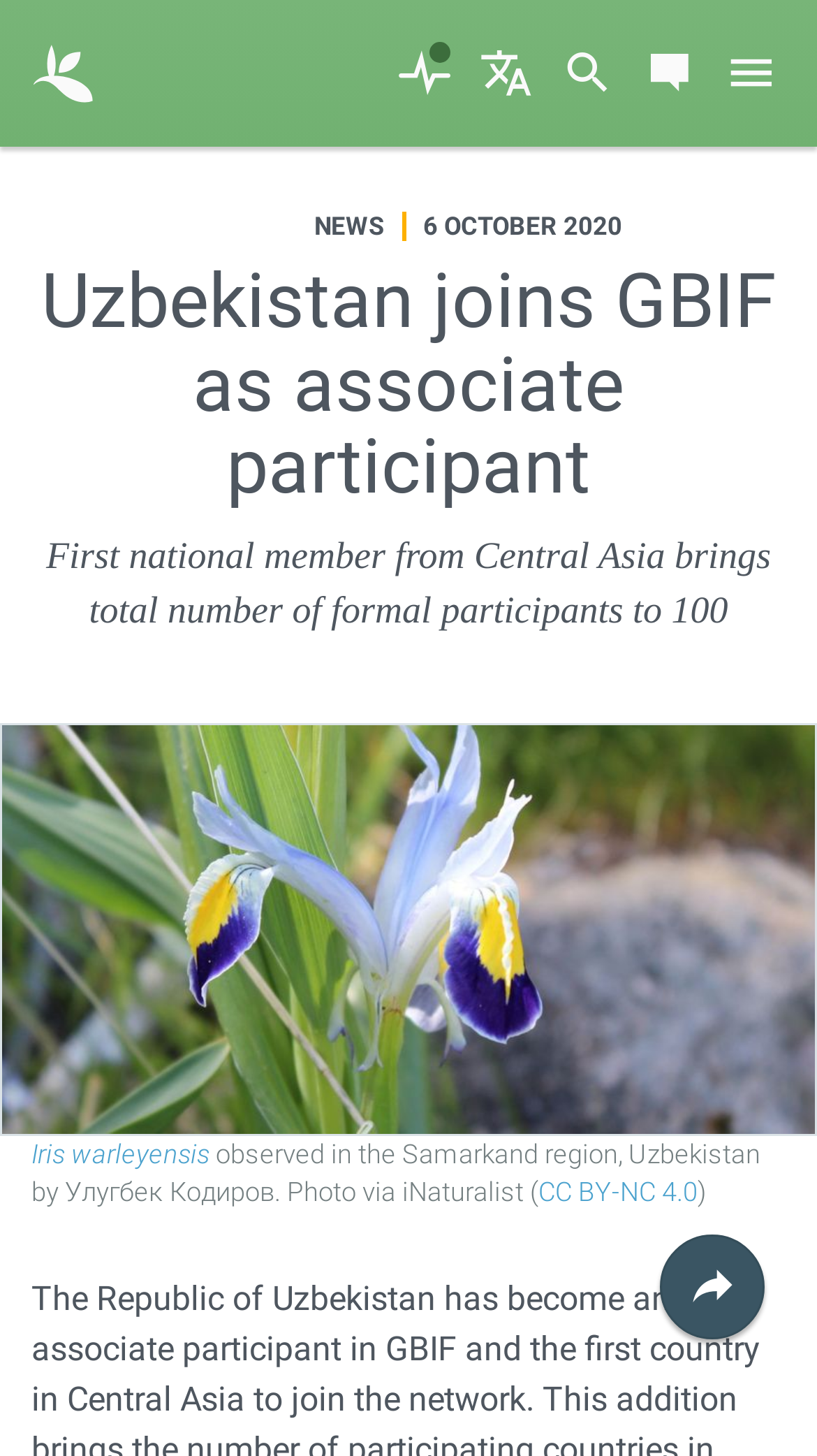What is the country that joins GBIF as associate participant?
Refer to the image and respond with a one-word or short-phrase answer.

Uzbekistan